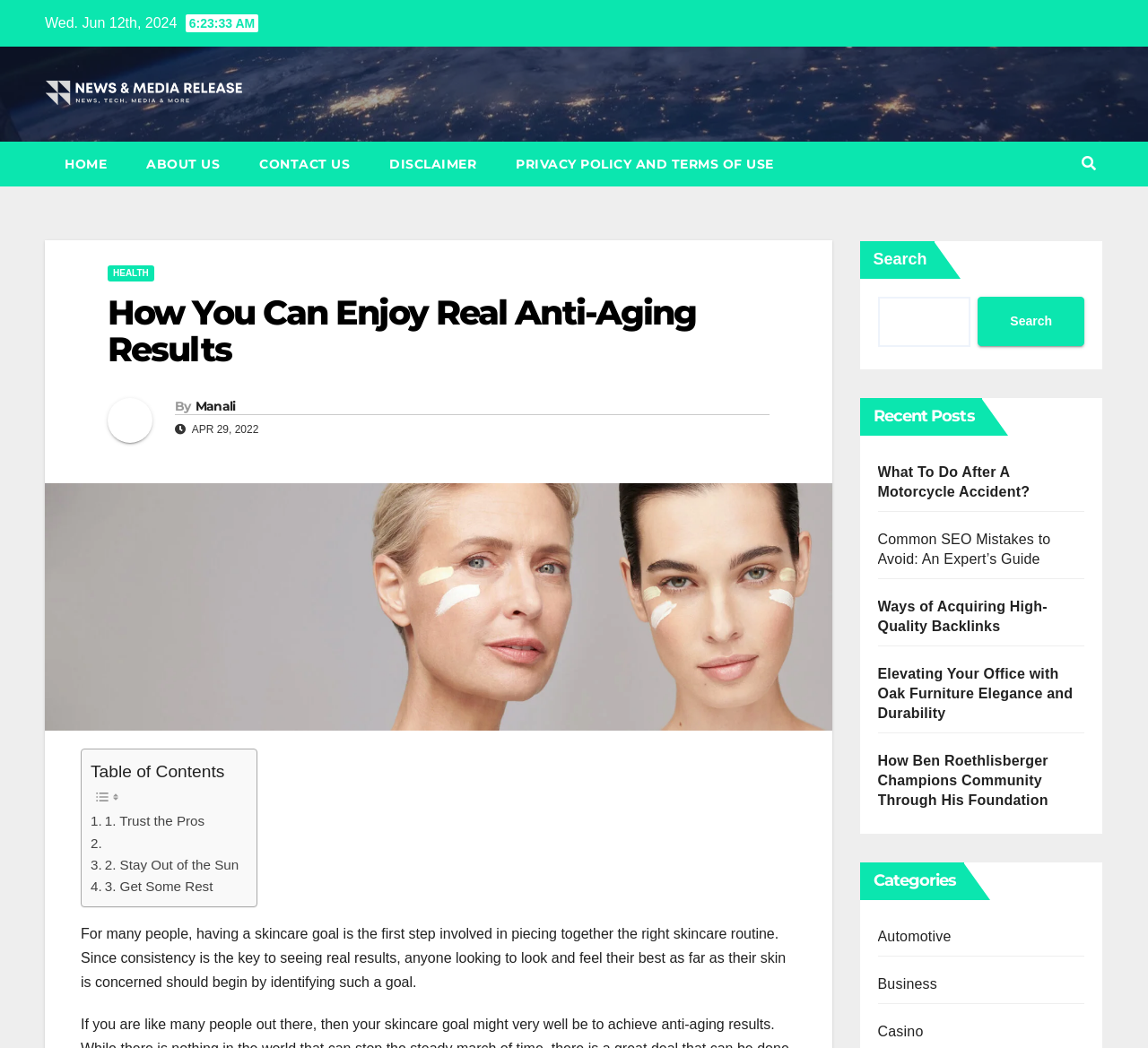Please find the bounding box coordinates for the clickable element needed to perform this instruction: "Explore Picky Bars".

None